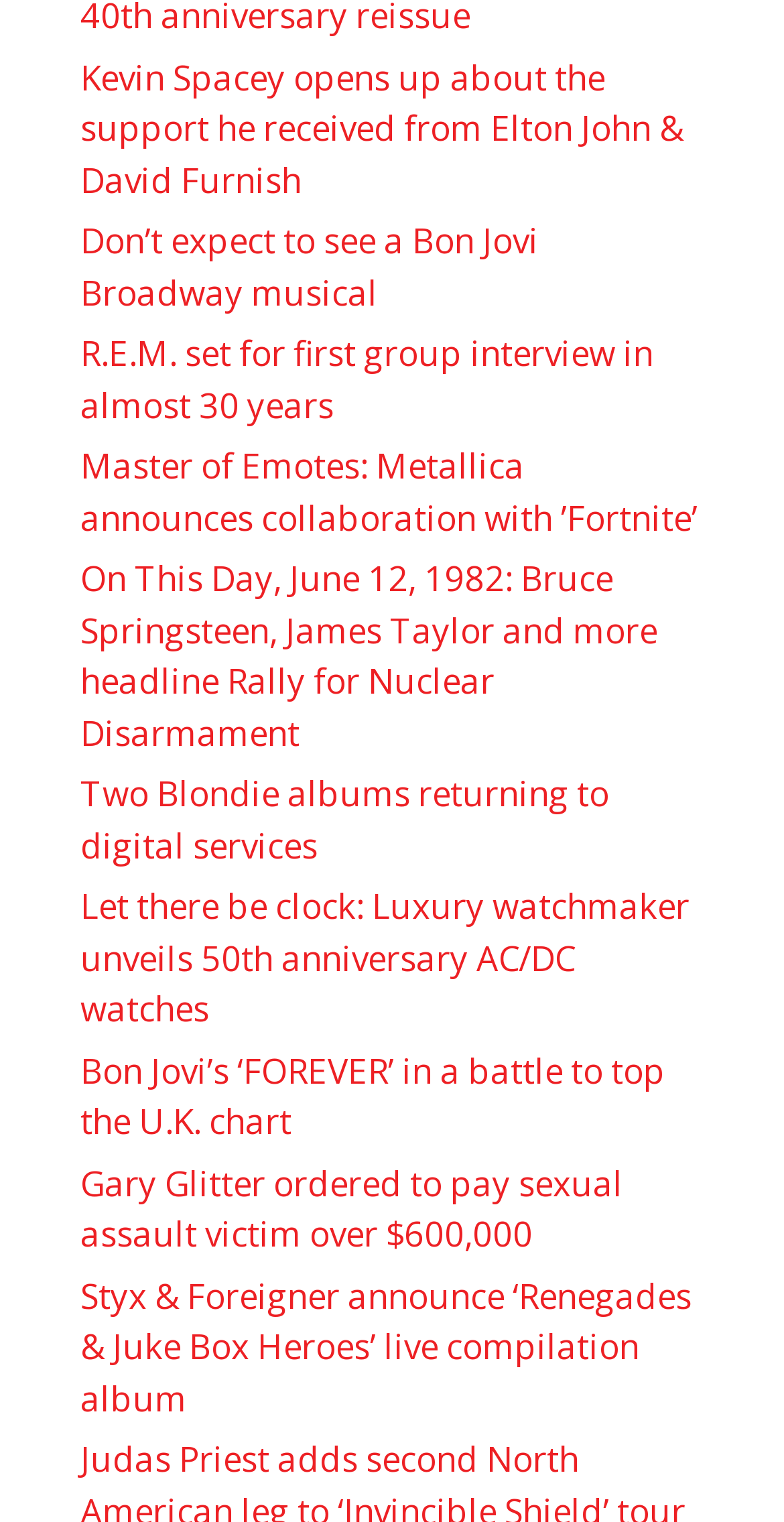Determine the coordinates of the bounding box that should be clicked to complete the instruction: "Read about the Rally for Nuclear Disarmament on June 12, 1982". The coordinates should be represented by four float numbers between 0 and 1: [left, top, right, bottom].

[0.103, 0.365, 0.838, 0.497]